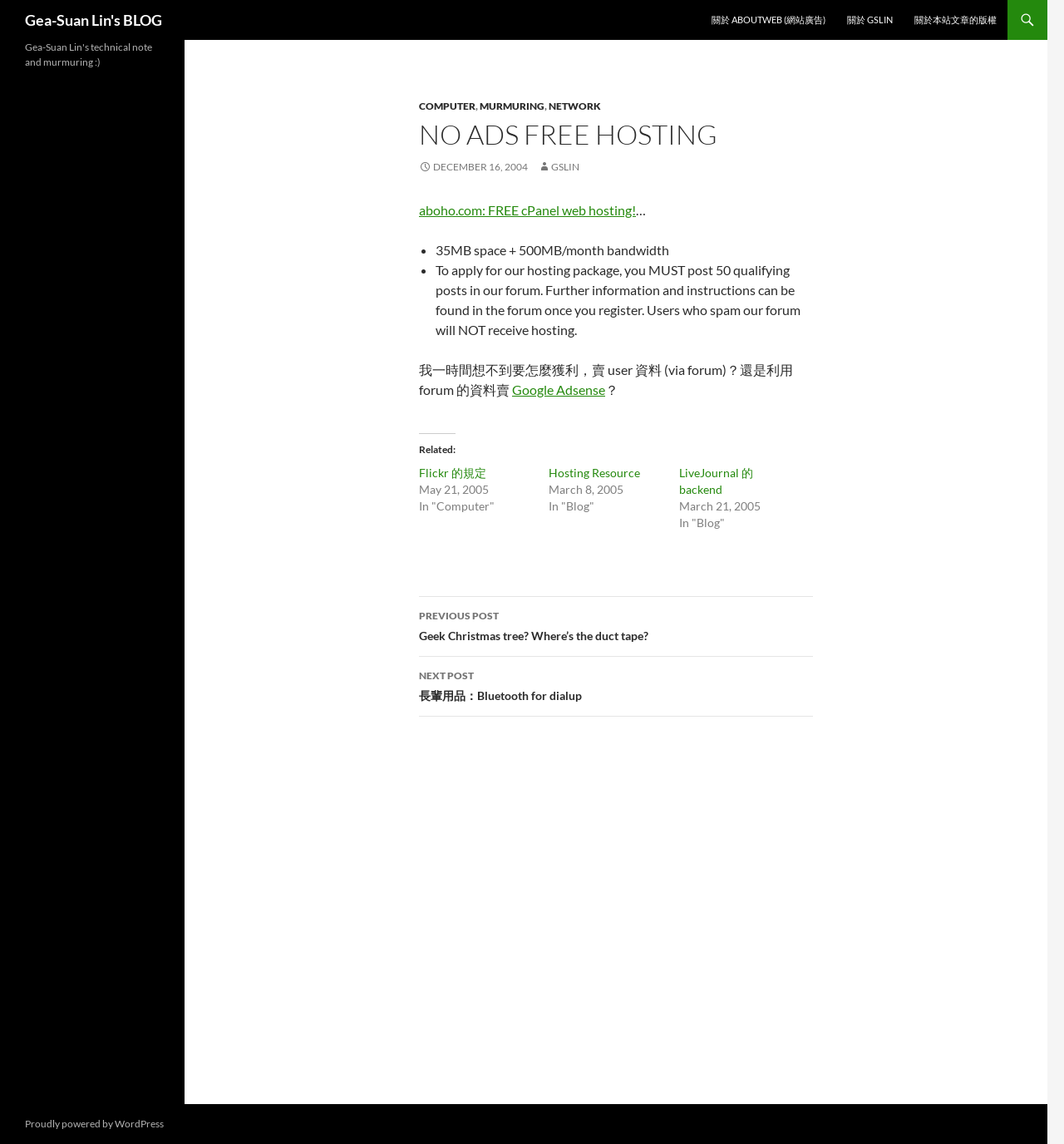Given the following UI element description: "關於 gslin", find the bounding box coordinates in the webpage screenshot.

[0.787, 0.0, 0.848, 0.035]